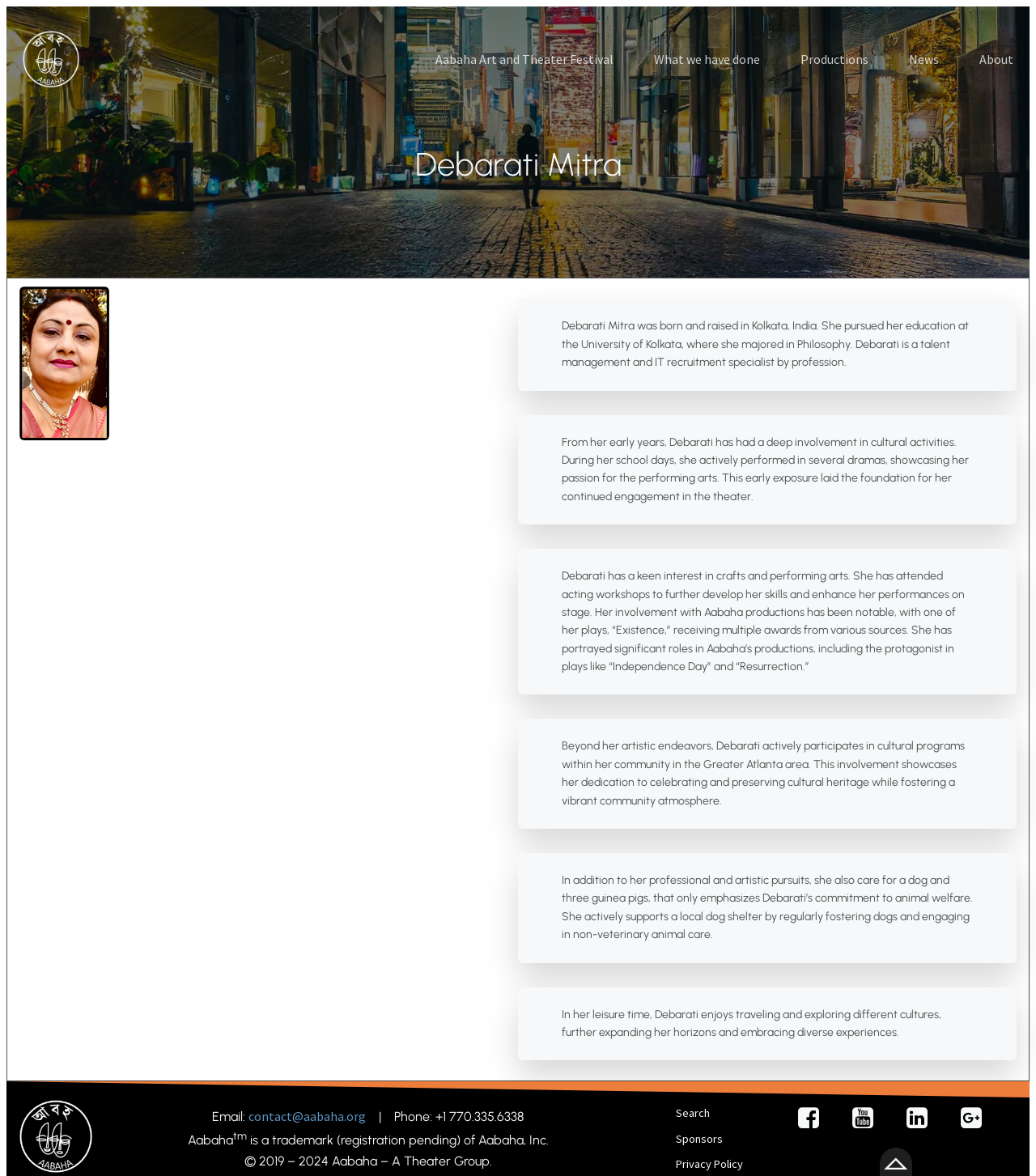Produce an extensive caption that describes everything on the webpage.

This webpage is about Debarati Mitra, an individual associated with Aabaha, a theater group. At the top, there is a navigation menu with six links: Aabaha Art and Theater Festival, What we have done, Productions, News, About, and a logo of Aabaha on the left. Below the navigation menu, there is a large heading "Debarati Mitra" and a figure, likely a profile picture, to the left of the heading.

The main content of the webpage is a biography of Debarati Mitra, divided into four paragraphs. The first paragraph describes her early life and education. The second paragraph talks about her involvement in cultural activities and her passion for the performing arts. The third paragraph highlights her achievements in theater, including awards and notable roles. The fourth paragraph mentions her community involvement, love for animals, and hobbies.

At the bottom of the page, there is a section with contact information, including an email address, phone number, and social media links to Facebook, YouTube, LinkedIn, and Google Maps. There is also a trademark notice and a copyright notice. On the right side of the contact information, there are two links: Search and Sponsors.